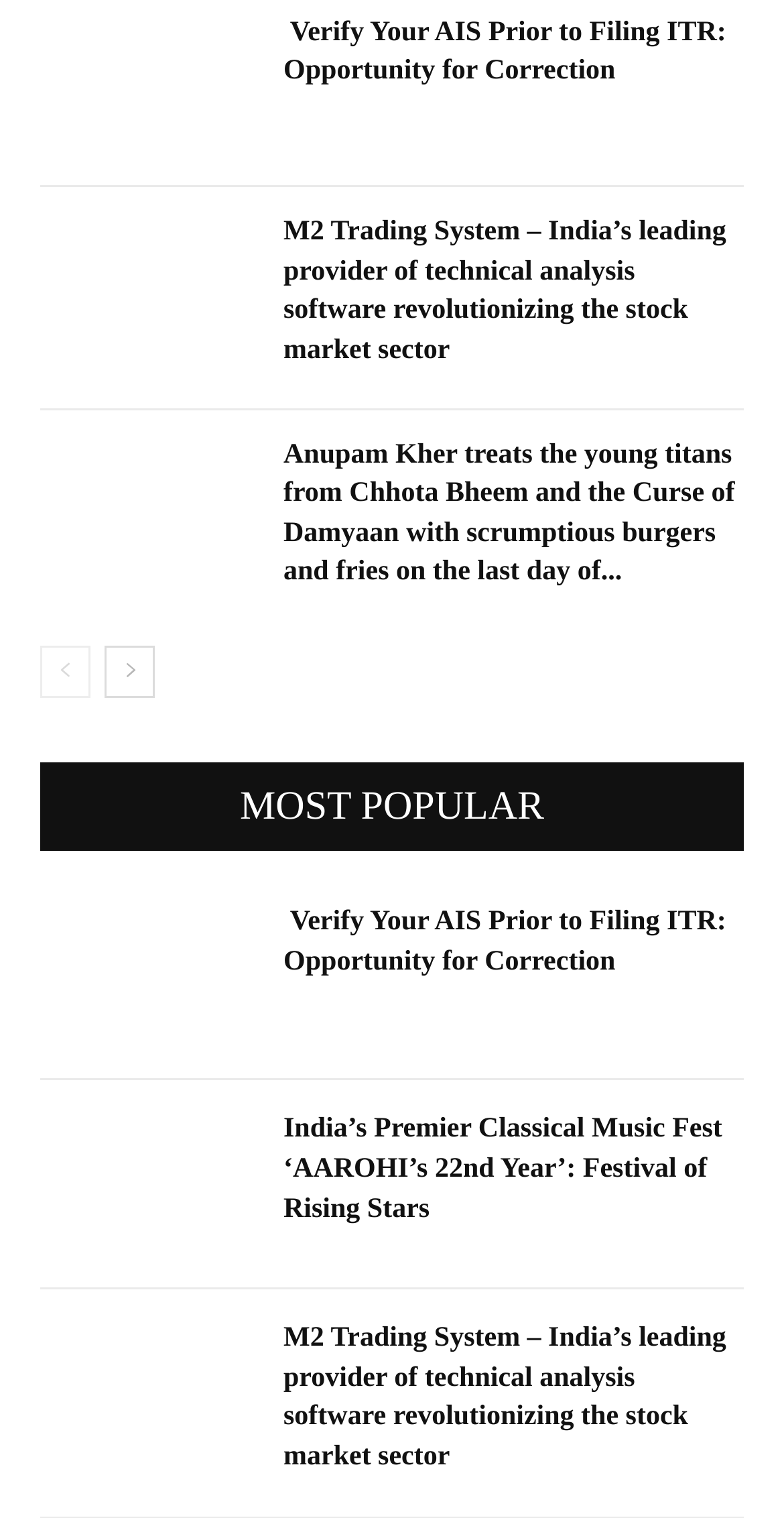Can you find the bounding box coordinates of the area I should click to execute the following instruction: "Click on the link to verify AIS prior to filing ITR"?

[0.051, 0.009, 0.321, 0.106]